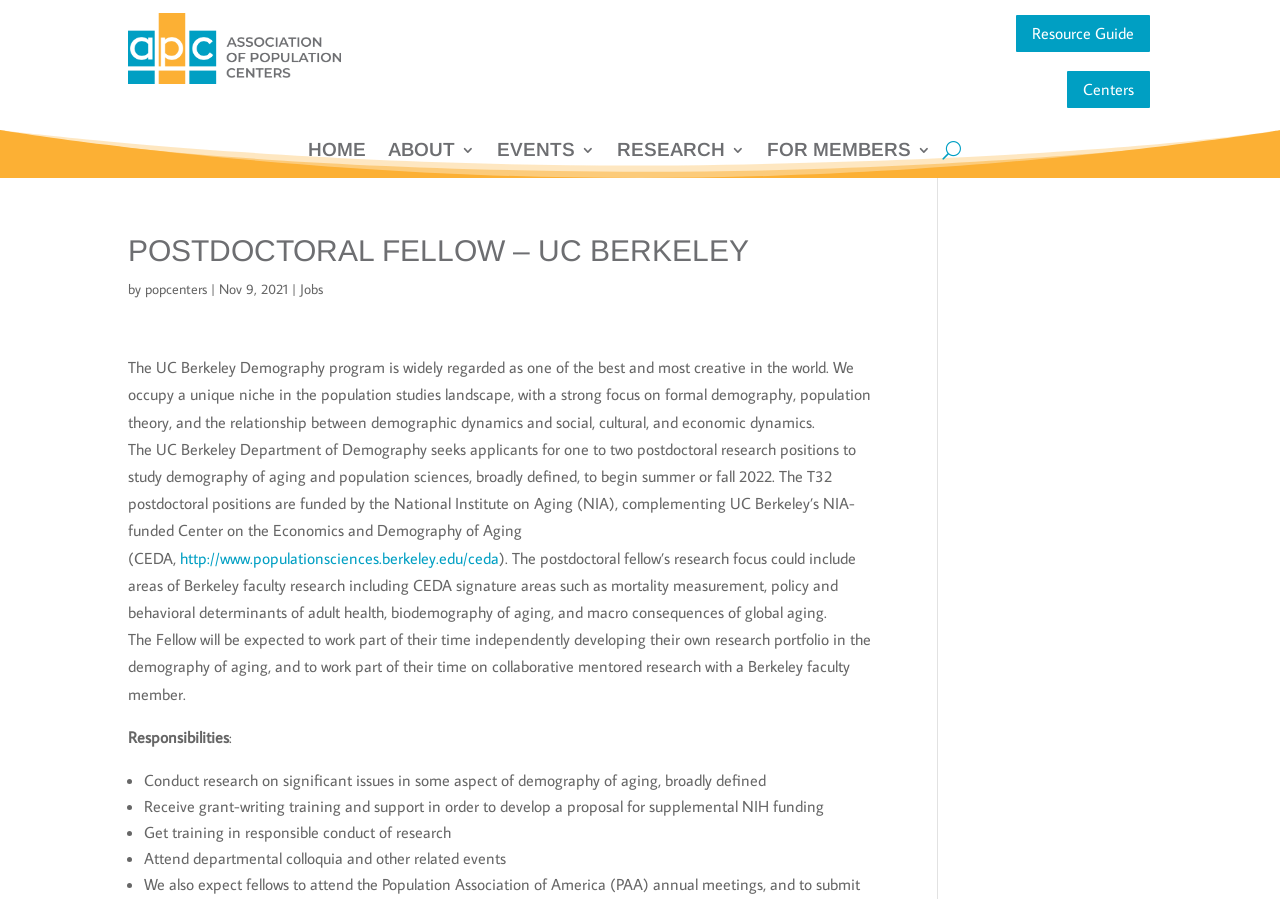Determine the bounding box coordinates for the UI element matching this description: "Home".

[0.241, 0.159, 0.286, 0.184]